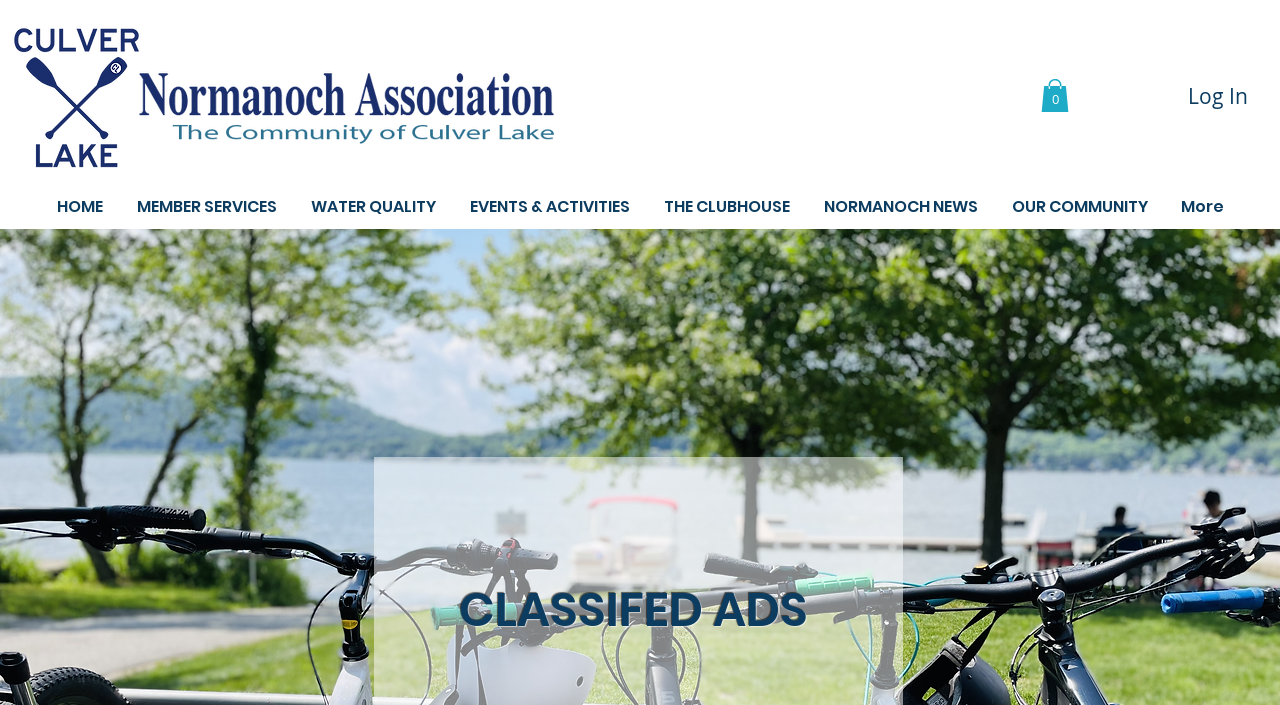Given the description of the UI element: "OUR COMMUNITY", predict the bounding box coordinates in the form of [left, top, right, bottom], with each value being a float between 0 and 1.

[0.777, 0.277, 0.909, 0.309]